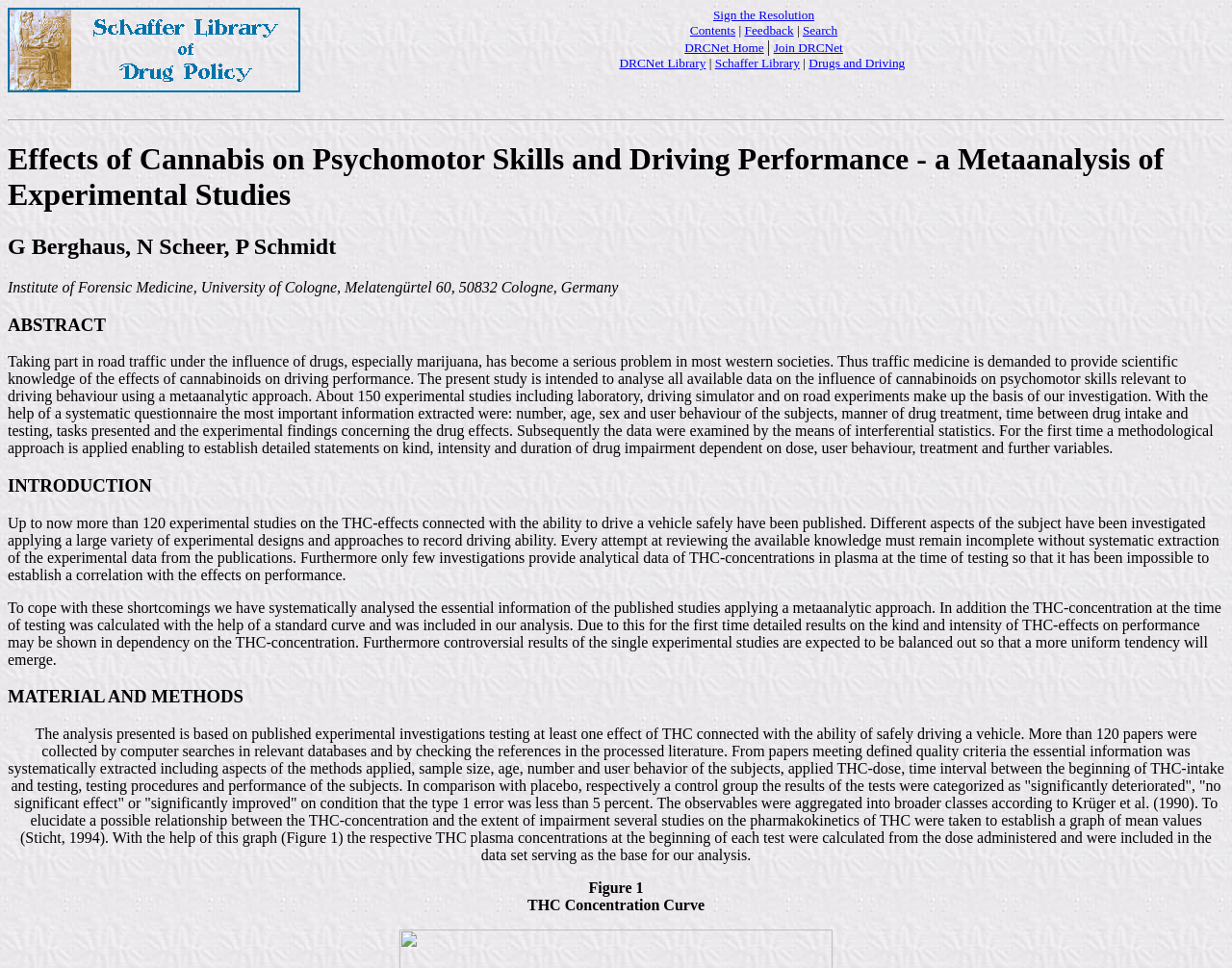Please give the bounding box coordinates of the area that should be clicked to fulfill the following instruction: "View the DRCNet Library". The coordinates should be in the format of four float numbers from 0 to 1, i.e., [left, top, right, bottom].

[0.503, 0.058, 0.573, 0.073]